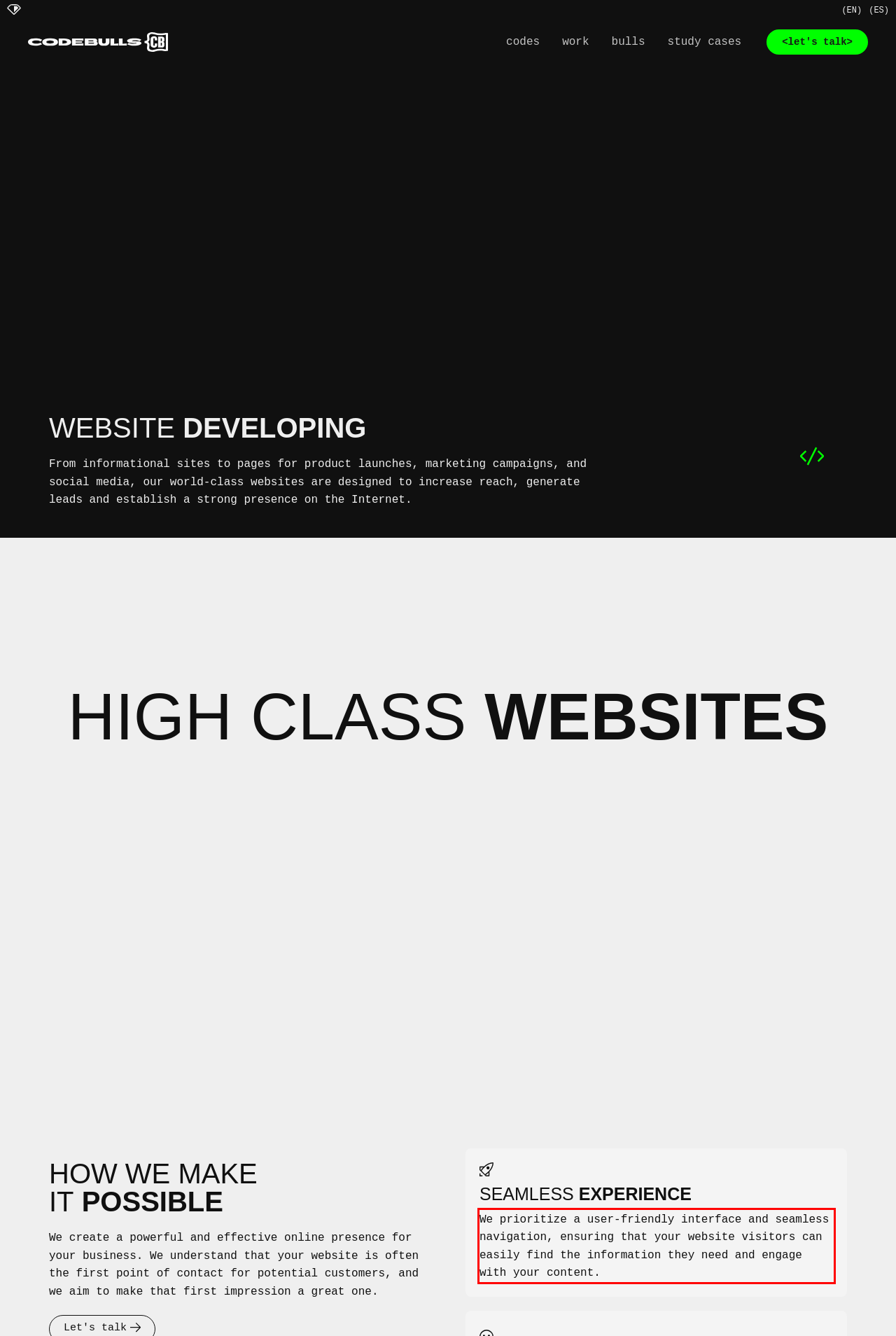Please examine the webpage screenshot and extract the text within the red bounding box using OCR.

We prioritize a user-friendly interface and seamless navigation, ensuring that your website visitors can easily find the information they need and engage with your content.